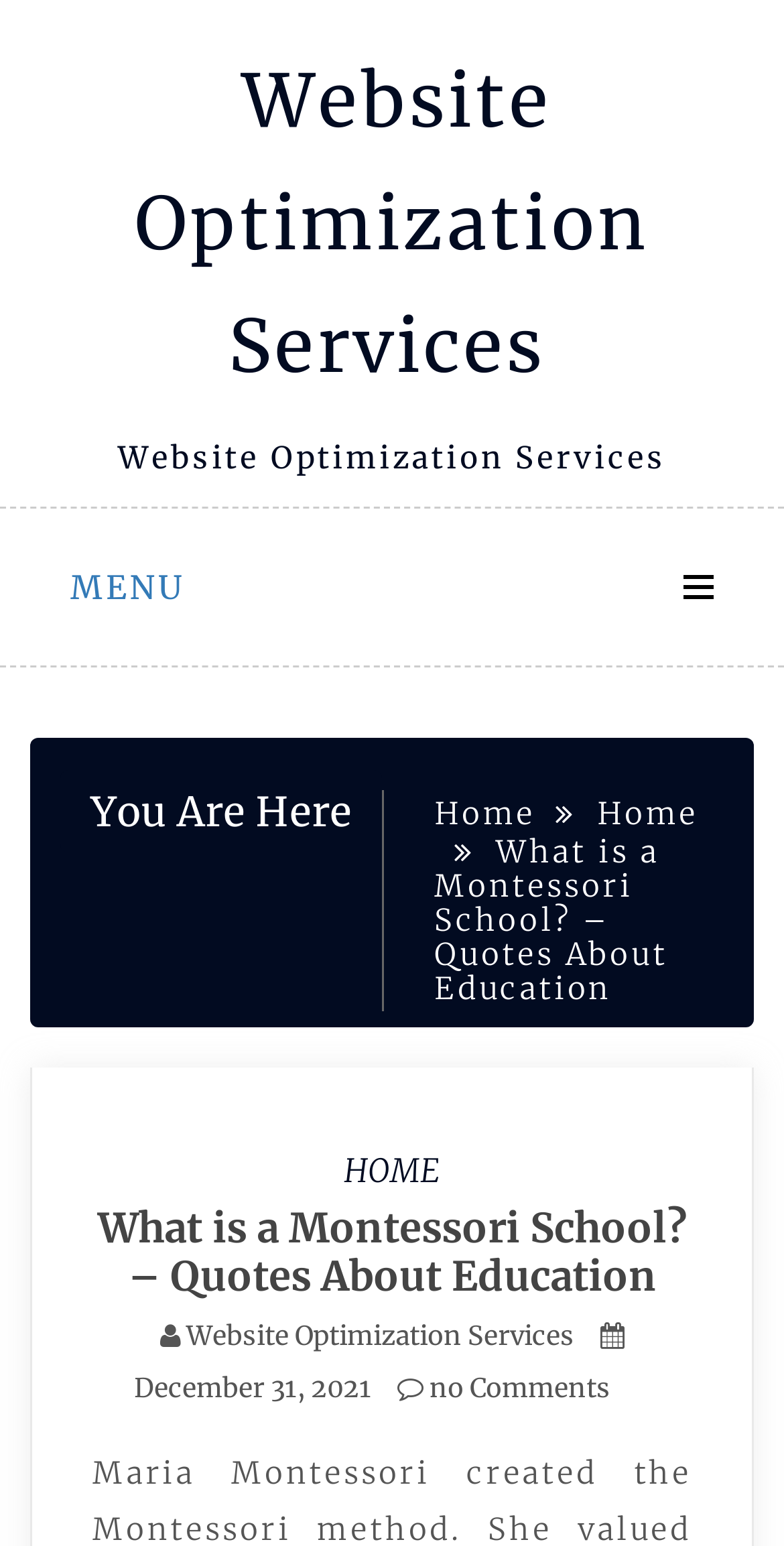Please give a succinct answer using a single word or phrase:
What is the date of the latest article?

December 31, 2021